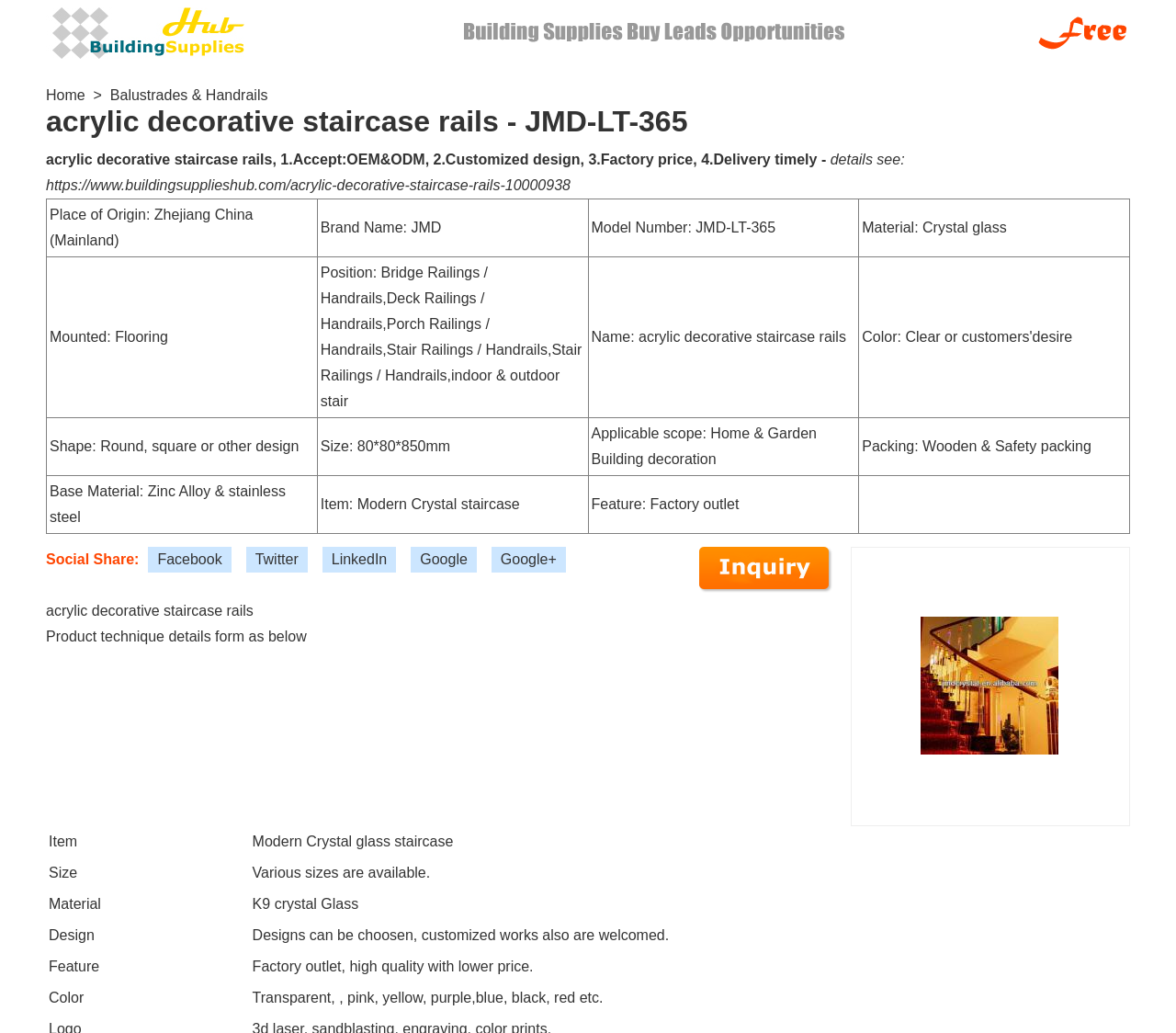What is the brand name of the staircase rails?
Using the details shown in the screenshot, provide a comprehensive answer to the question.

I found the answer by looking at the table on the webpage, specifically the row with the label 'Brand Name' and the corresponding value 'JMD'.